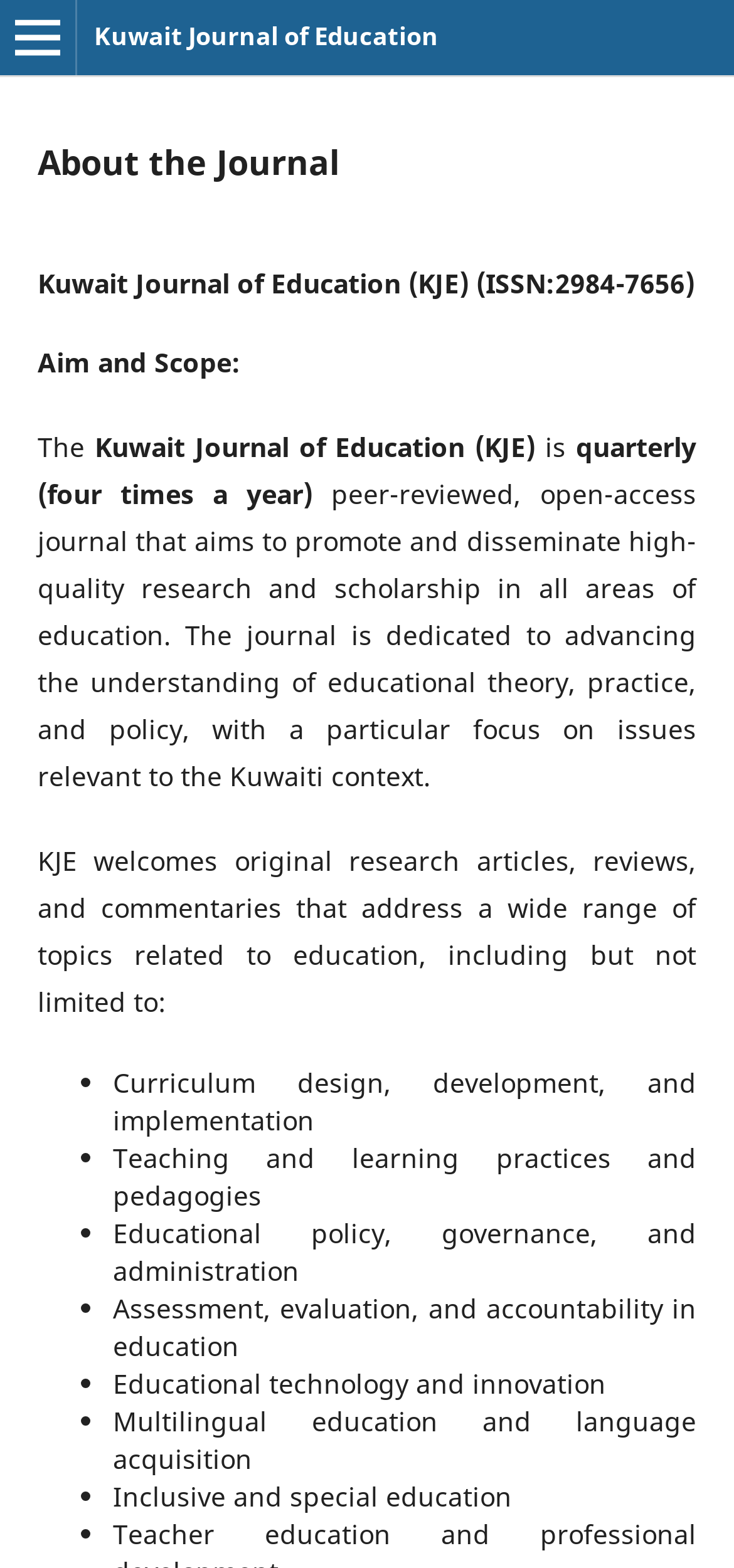Locate the bounding box coordinates for the element described below: "Open Menu". The coordinates must be four float values between 0 and 1, formatted as [left, top, right, bottom].

[0.0, 0.0, 0.103, 0.048]